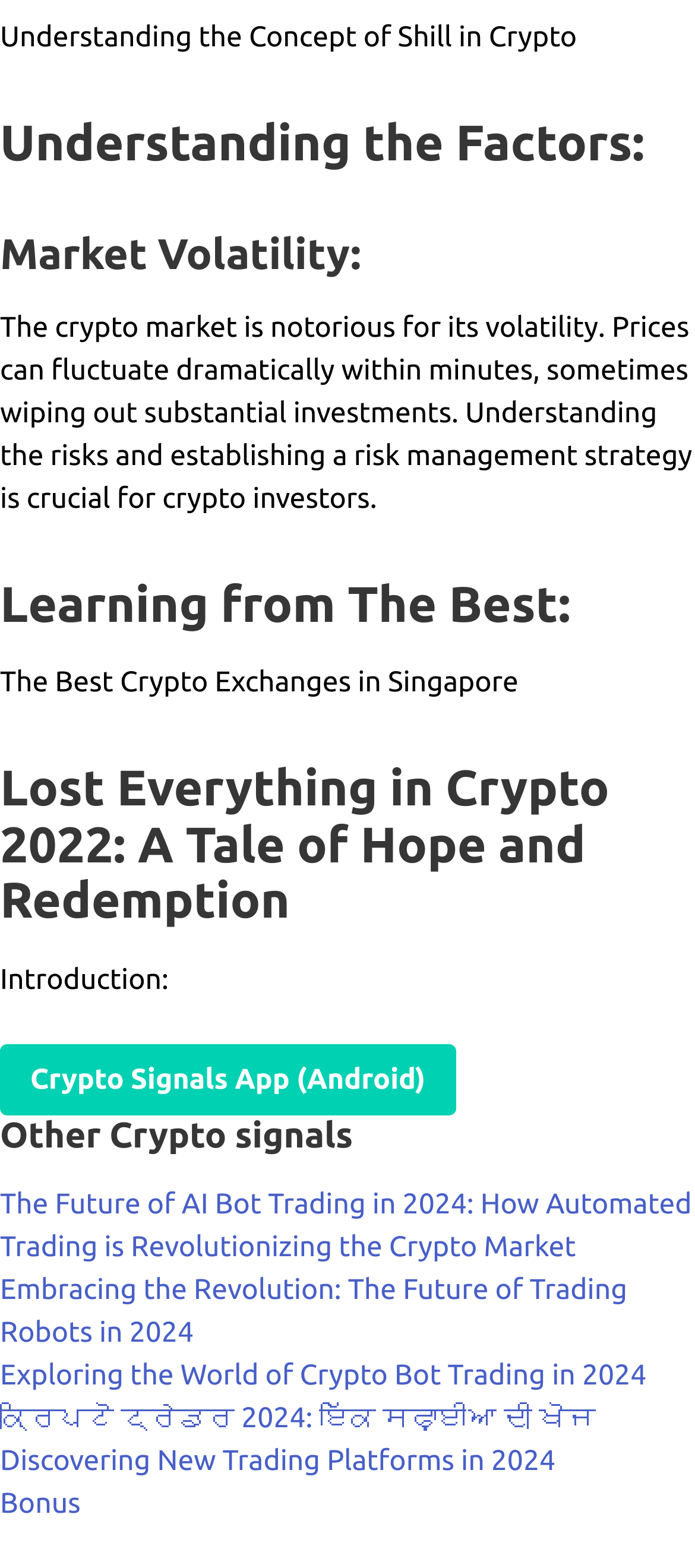Find the bounding box coordinates of the clickable area required to complete the following action: "Read 'The Best Crypto Exchanges in Singapore'".

[0.0, 0.425, 0.746, 0.446]